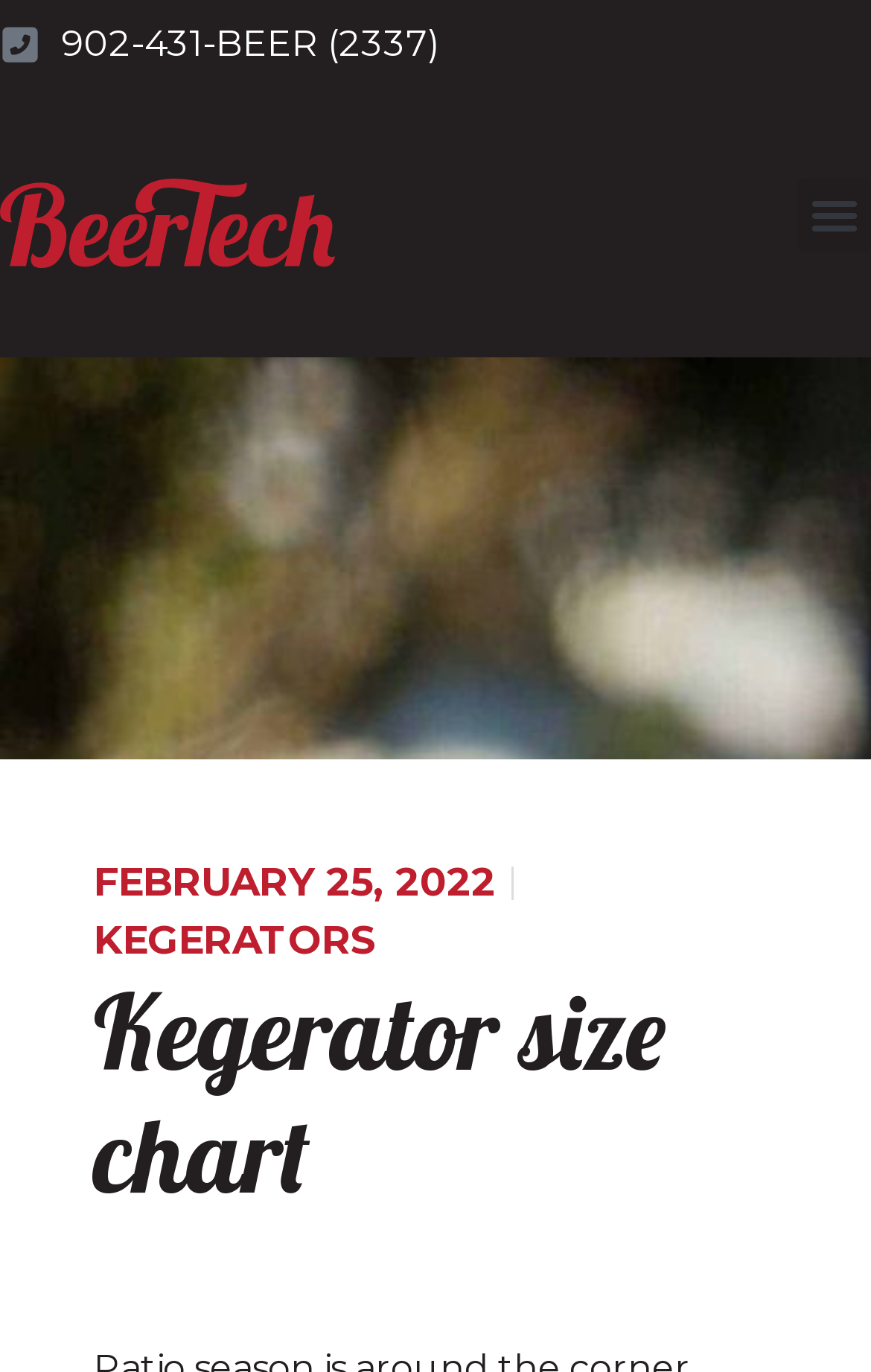Determine the title of the webpage and give its text content.

Kegerator size chart